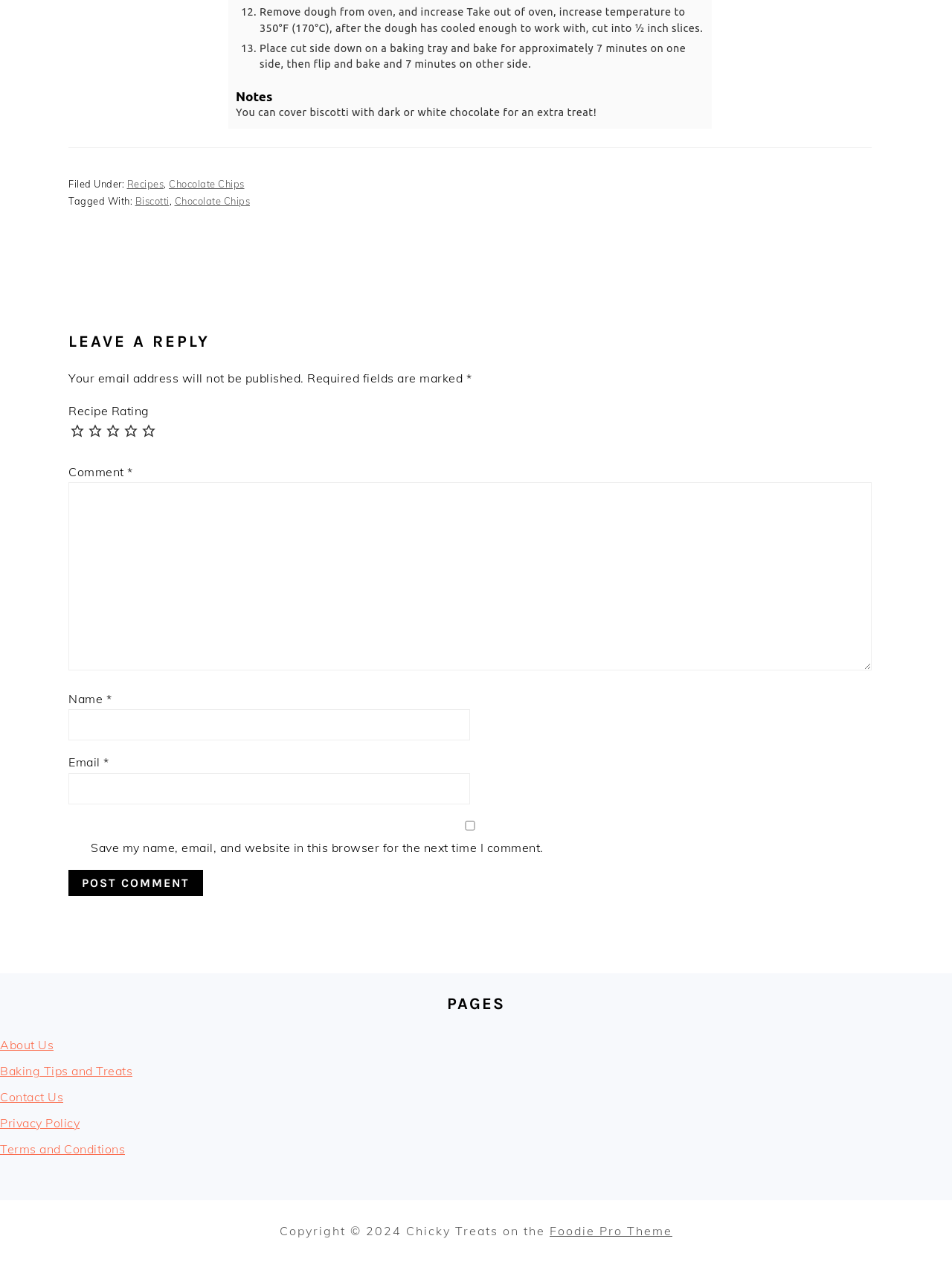Please identify the bounding box coordinates of the element I need to click to follow this instruction: "Check 'RECENT POSTS'".

None